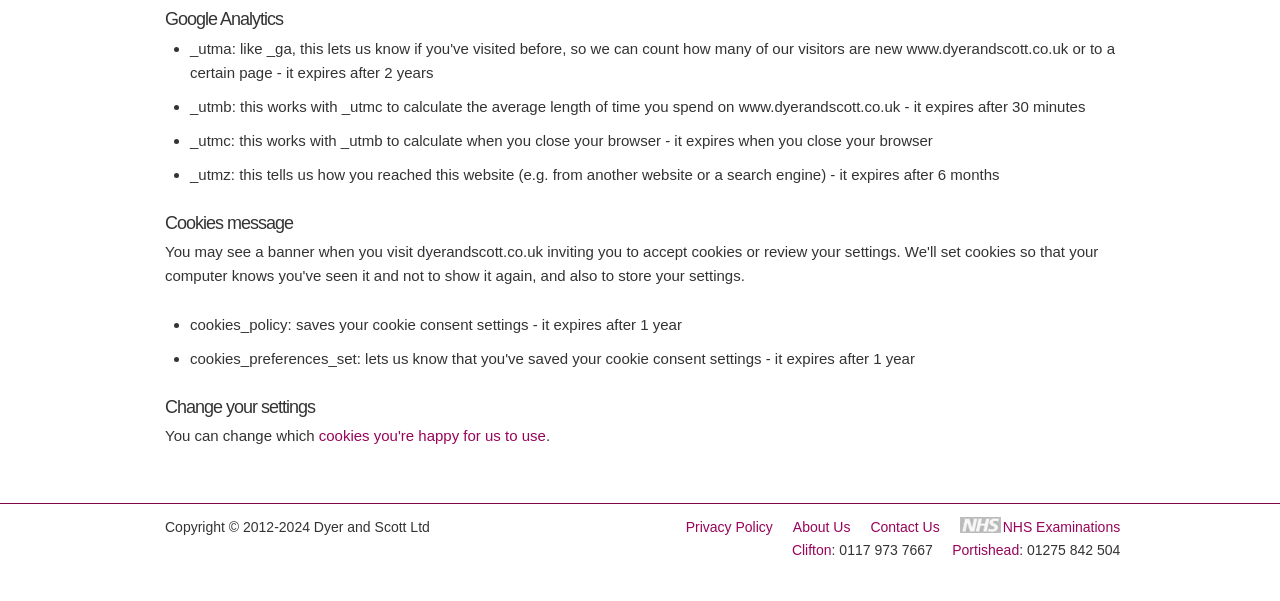Locate the UI element described as follows: "Portishead". Return the bounding box coordinates as four float numbers between 0 and 1 in the order [left, top, right, bottom].

[0.744, 0.902, 0.796, 0.928]